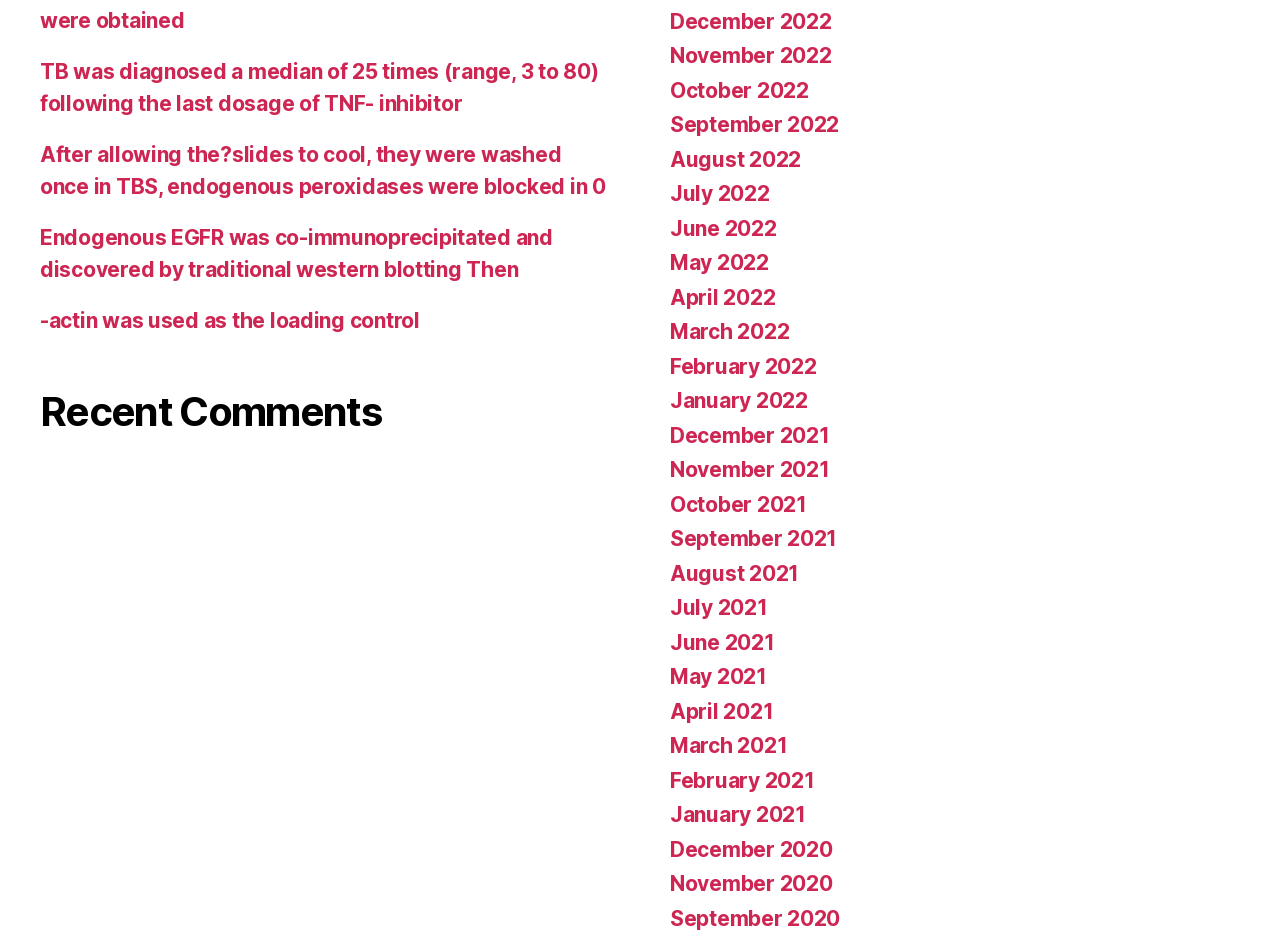Give a concise answer using one word or a phrase to the following question:
What is the format of the text in the links?

Month Year